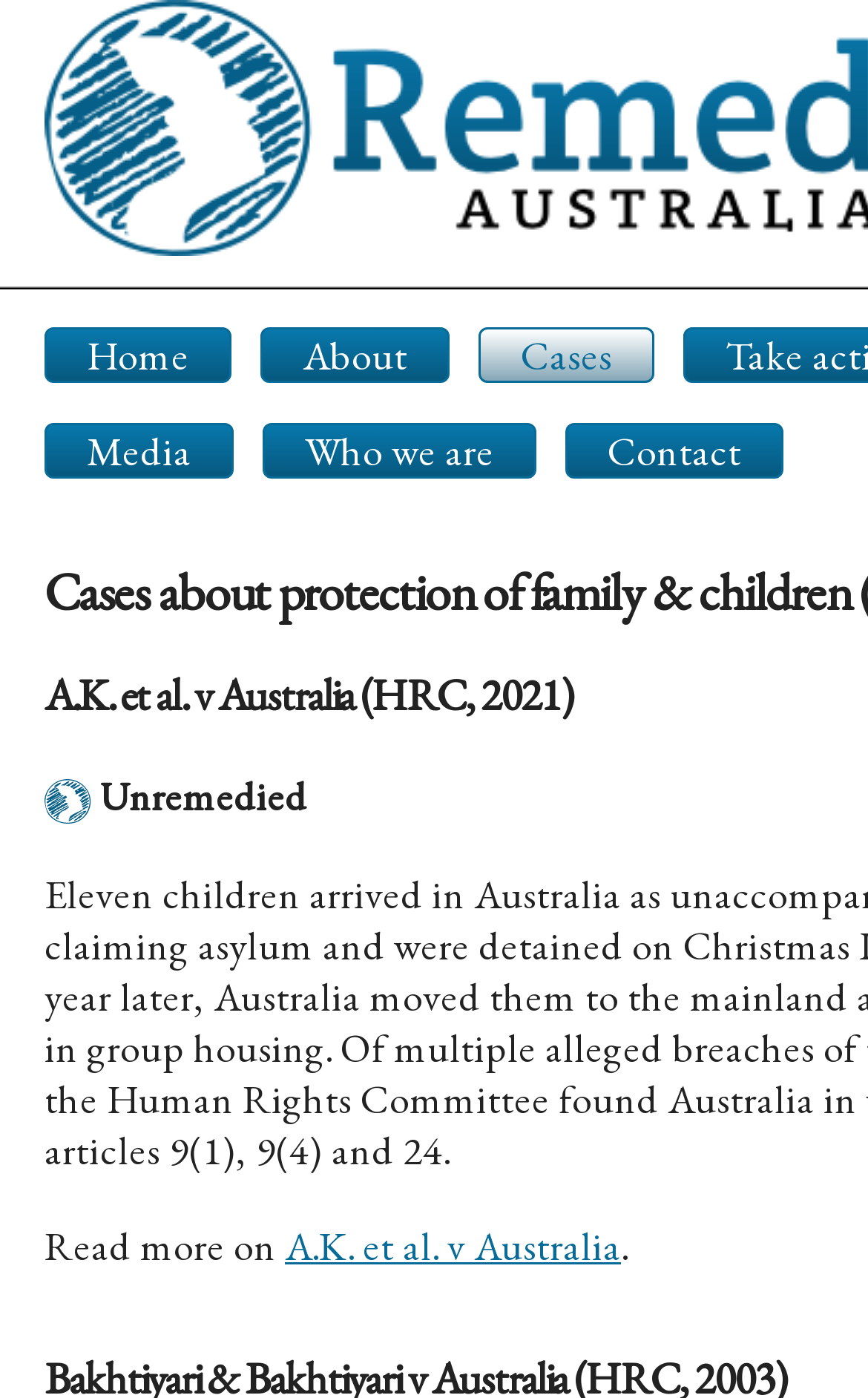Please examine the image and answer the question with a detailed explanation:
What is the name of the organization?

The name of the organization can be inferred from the image element with the text 'Remedy's assessment:' and the meta description 'Cases - Remedy Australia'.